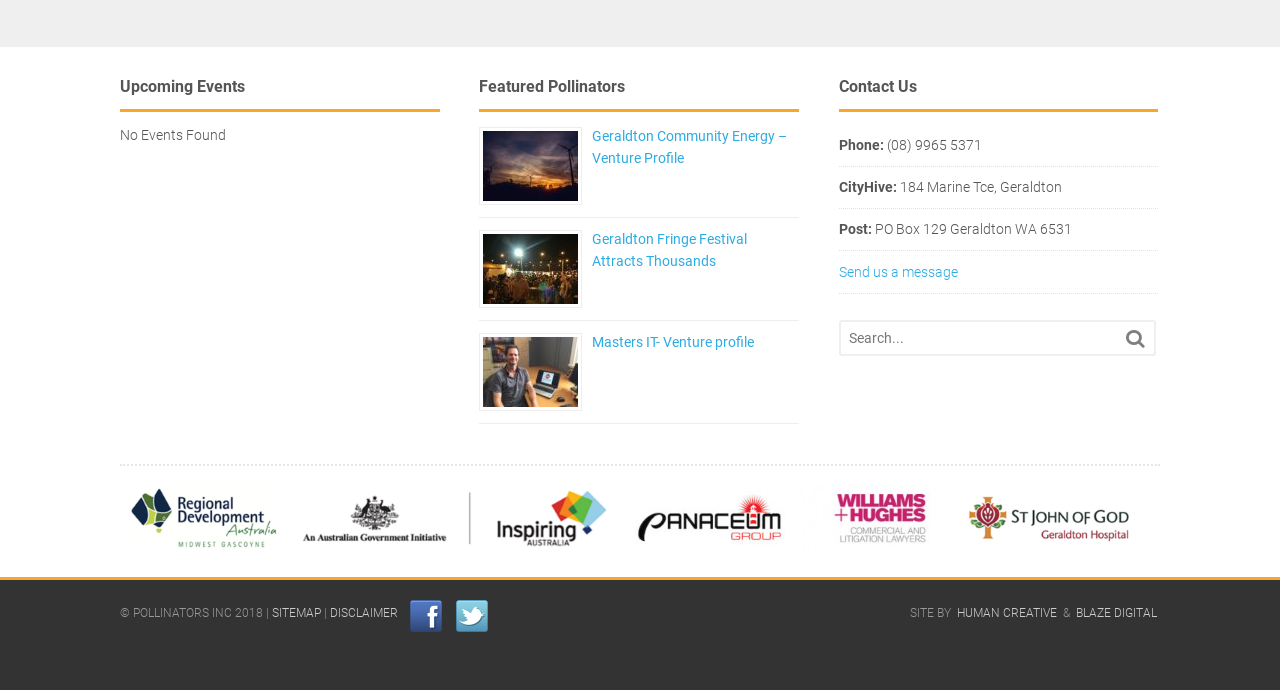Respond to the question below with a single word or phrase:
How many links are there in the footer section?

7